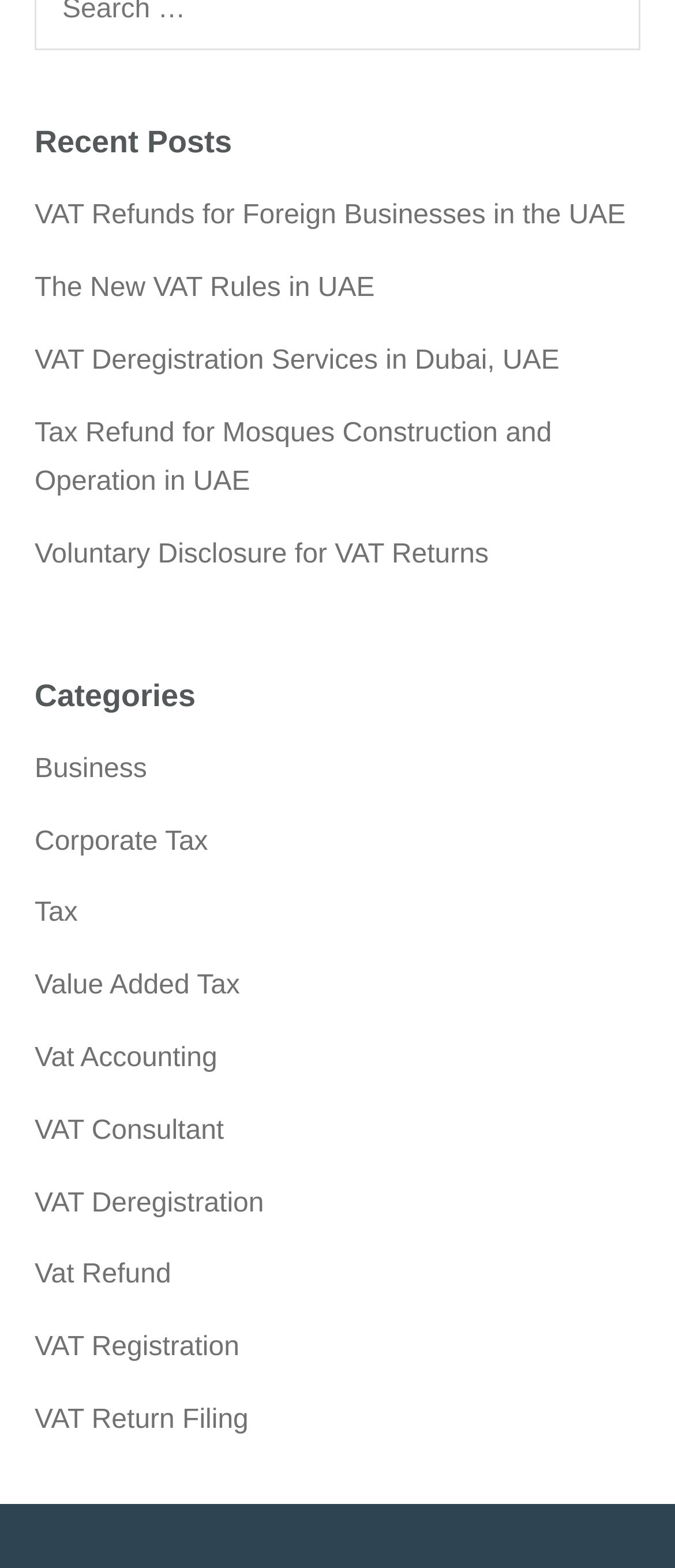Please specify the bounding box coordinates of the region to click in order to perform the following instruction: "view recent posts".

[0.051, 0.076, 0.949, 0.106]